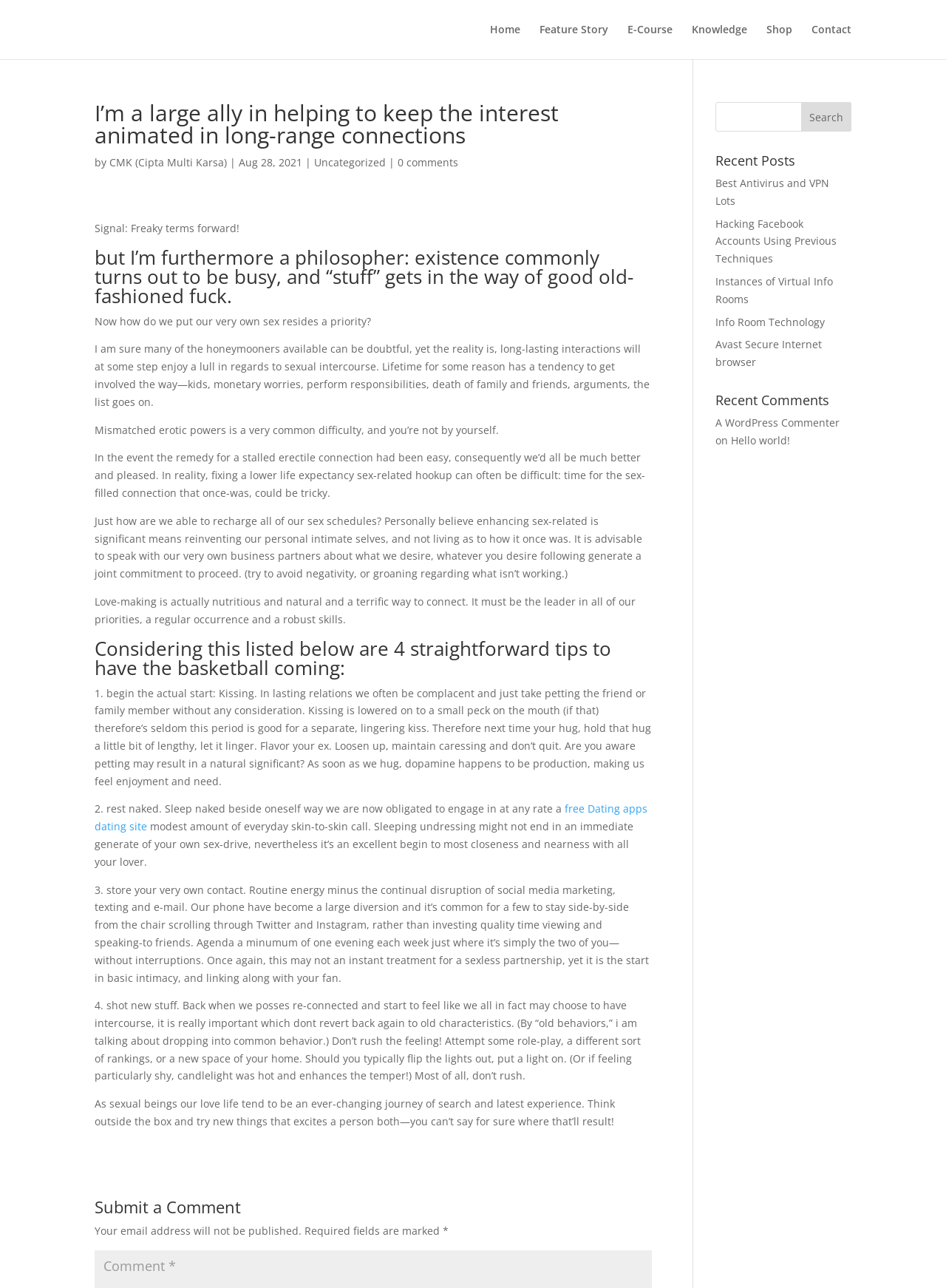Please specify the bounding box coordinates of the clickable region necessary for completing the following instruction: "Click the 'Home' link". The coordinates must consist of four float numbers between 0 and 1, i.e., [left, top, right, bottom].

[0.518, 0.019, 0.55, 0.046]